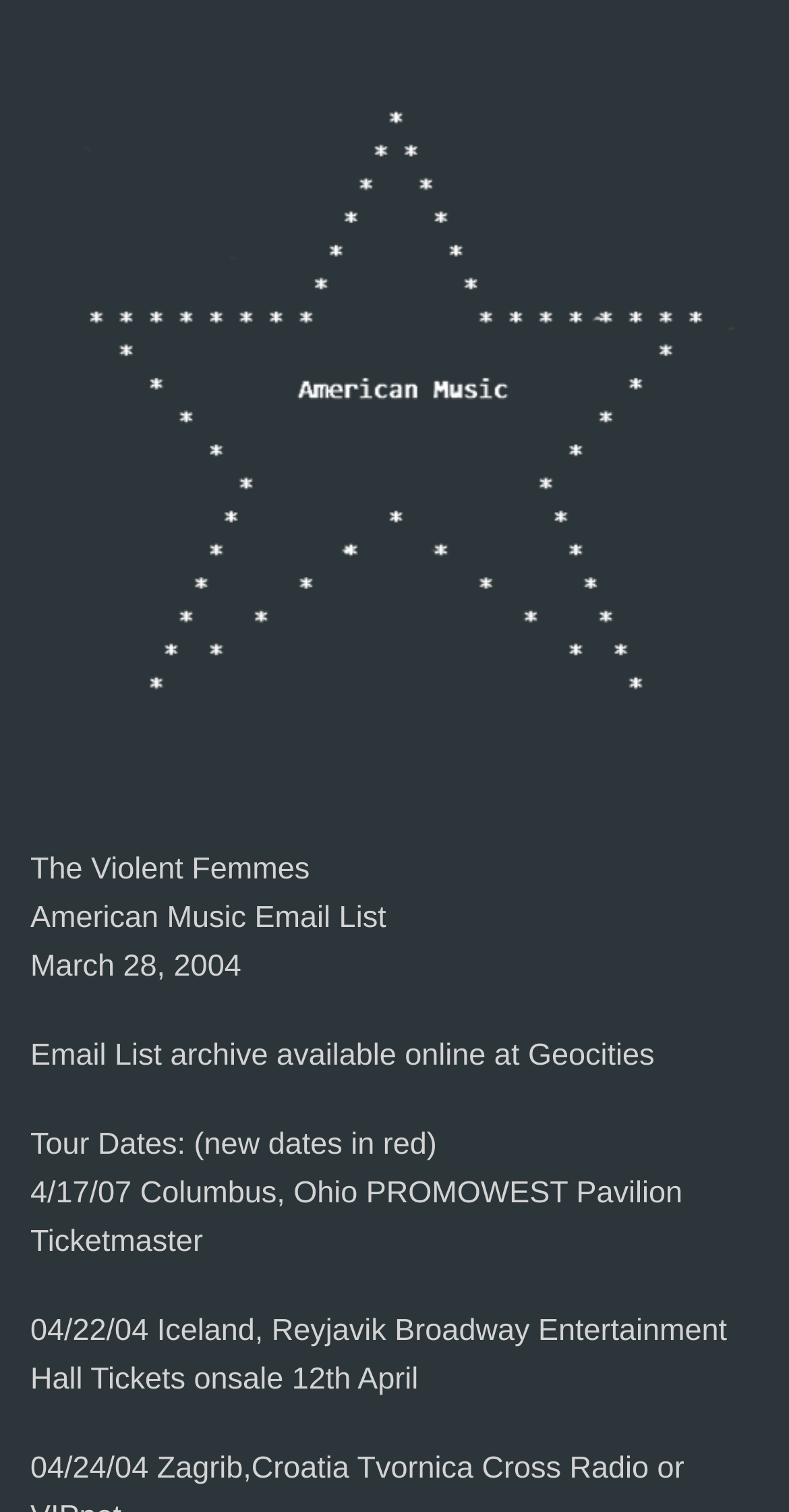What is the name of the venue in Reyjavik?
Please provide a detailed and comprehensive answer to the question.

The static text element '04/22/04 Iceland, Reyjavik Broadway Entertainment Hall Tickets onsale 12th April' mentions the venue name 'Broadway Entertainment Hall' in Reyjavik, Iceland.